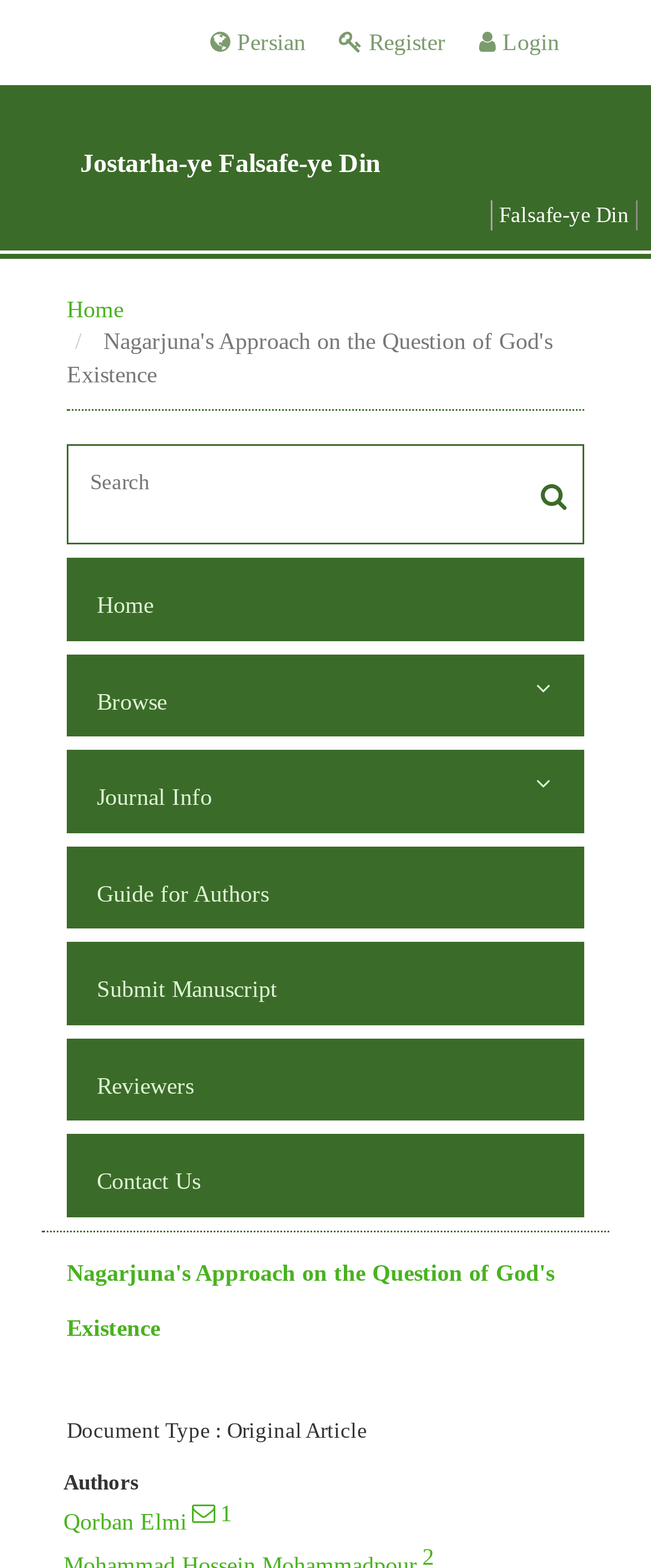What is the language of the link at the top right corner?
Using the information from the image, provide a comprehensive answer to the question.

The link at the top right corner has a bounding box coordinate of [0.323, 0.018, 0.469, 0.035] and its OCR text is ' Persian', indicating that it is a link to switch the language to Persian.